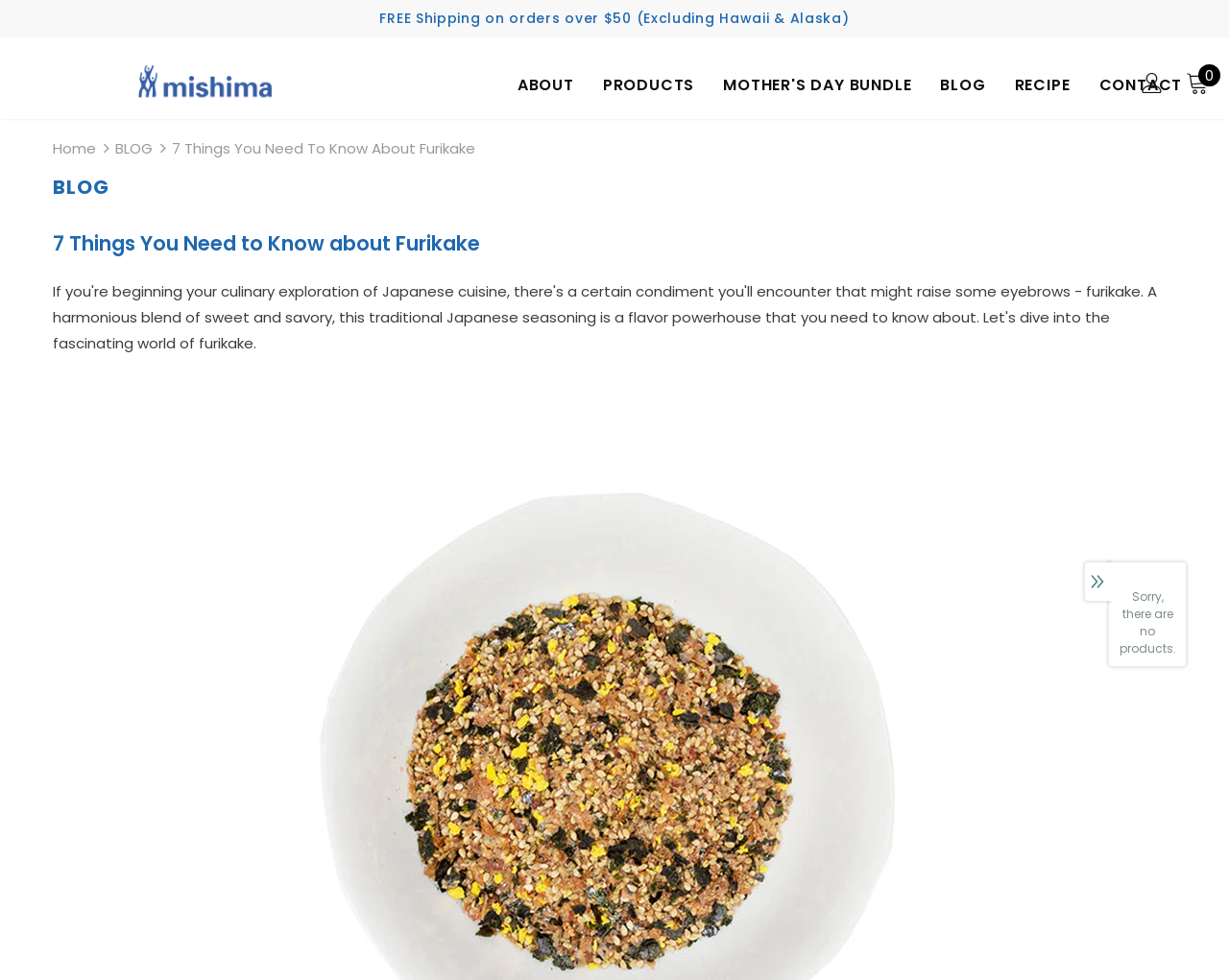Respond to the question below with a concise word or phrase:
Is there a user profile picture?

Yes